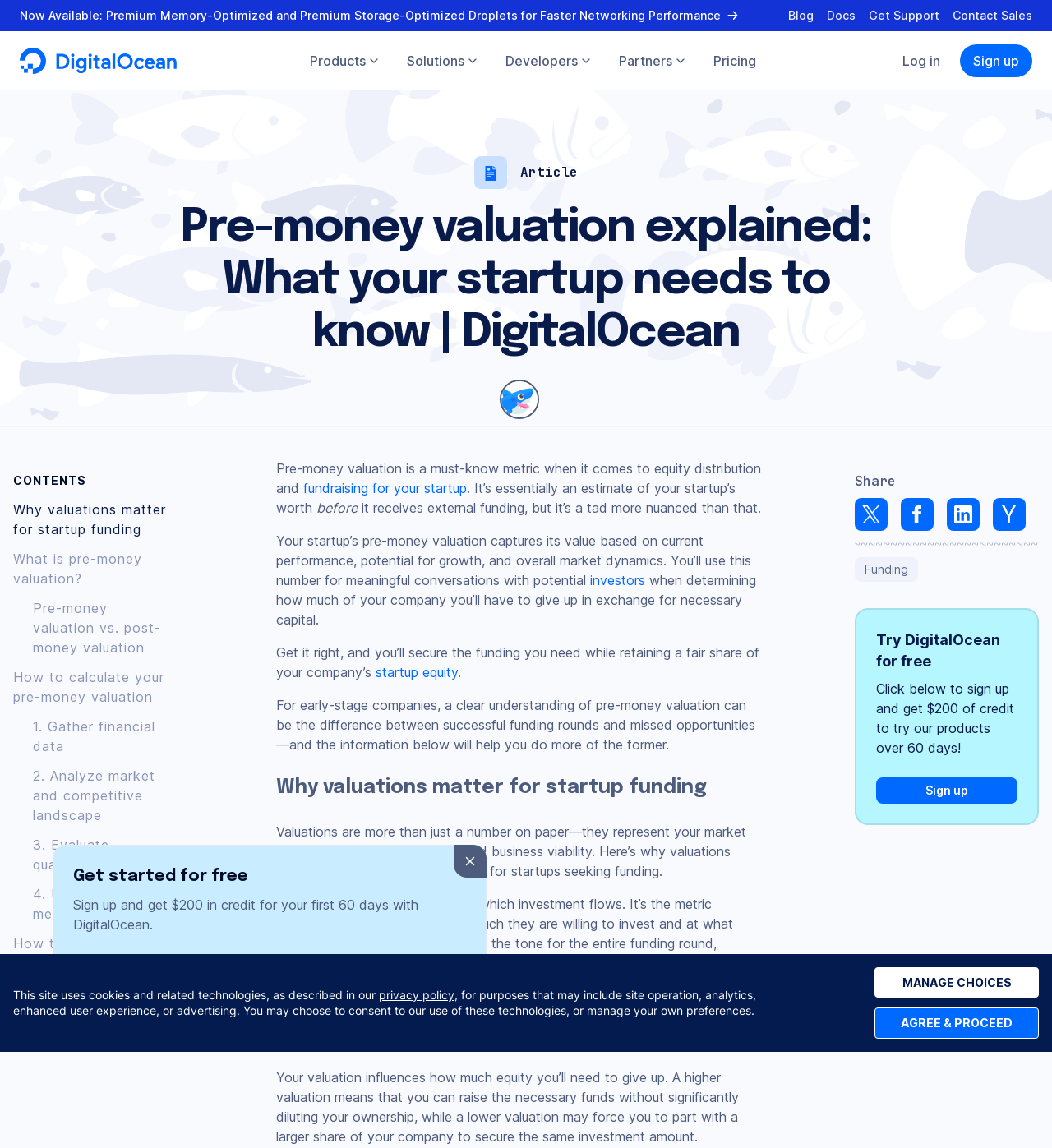Deliver a detailed narrative of the webpage's visual and textual elements.

This webpage is about DigitalOcean, a cloud infrastructure provider. At the top, there is a navigation bar with links to "Blog", "Docs", "Get Support", and "Contact Sales". Below the navigation bar, there is a prominent link to "DigitalOcean" and a main navigation menu with a button labeled "Products" that expands to reveal a list of featured products, including "Droplets", "Kubernetes", "Paperspace", and more.

To the right of the main navigation menu, there are several sections organized by category, including "Compute", "Backups & Snapshots", "Storage", "Networking", "Managed Databases", "Developer Tools", "AI/ML", and "Cloud Website Hosting". Each section contains links to related products and services, such as "Droplets", "Kubernetes", "Spaces Object Storage", and "Cloud Firewalls".

In the middle of the page, there is a section highlighting DigitalOcean's solutions for AI and machine learning, with links to "GPUs", "Notebook IDE", and "Blockchain". Below this section, there are links to solutions for blogs, forums, and content websites, including "Wordpress", "Ghost", and "Mastodon". Finally, there is a link to "Data Analytics" and a call-to-action button labeled "See all products".

Throughout the page, there are several images and icons accompanying the links and sections, adding visual interest and helping to break up the text. Overall, the page is well-organized and easy to navigate, with clear headings and concise descriptions of each product and service.